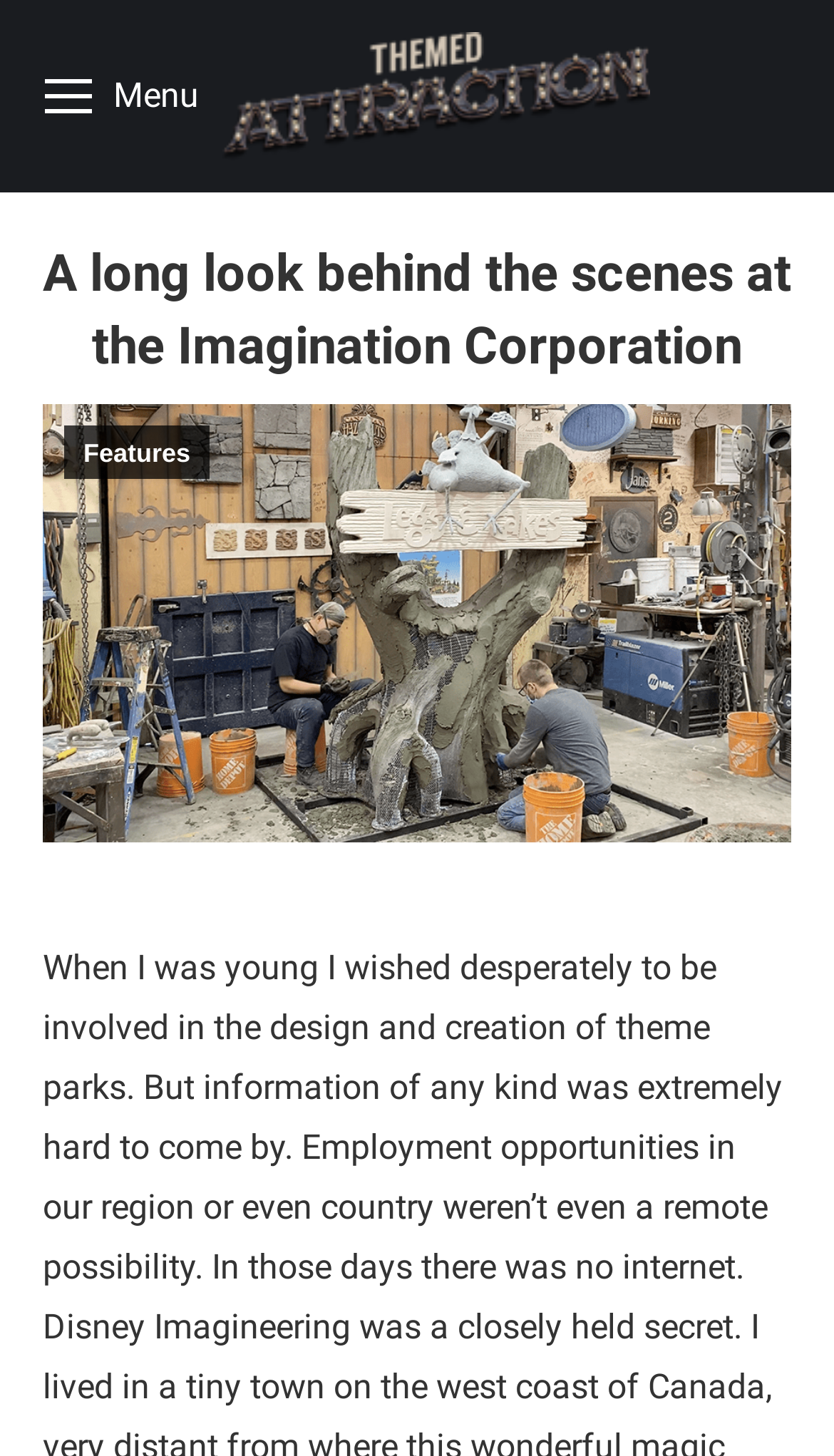How many menu items are visible?
Use the image to give a comprehensive and detailed response to the question.

There are two visible menu items: 'Menu' and 'Features'. The 'Menu' item is located at the top left corner and the 'Features' item is located below the heading.